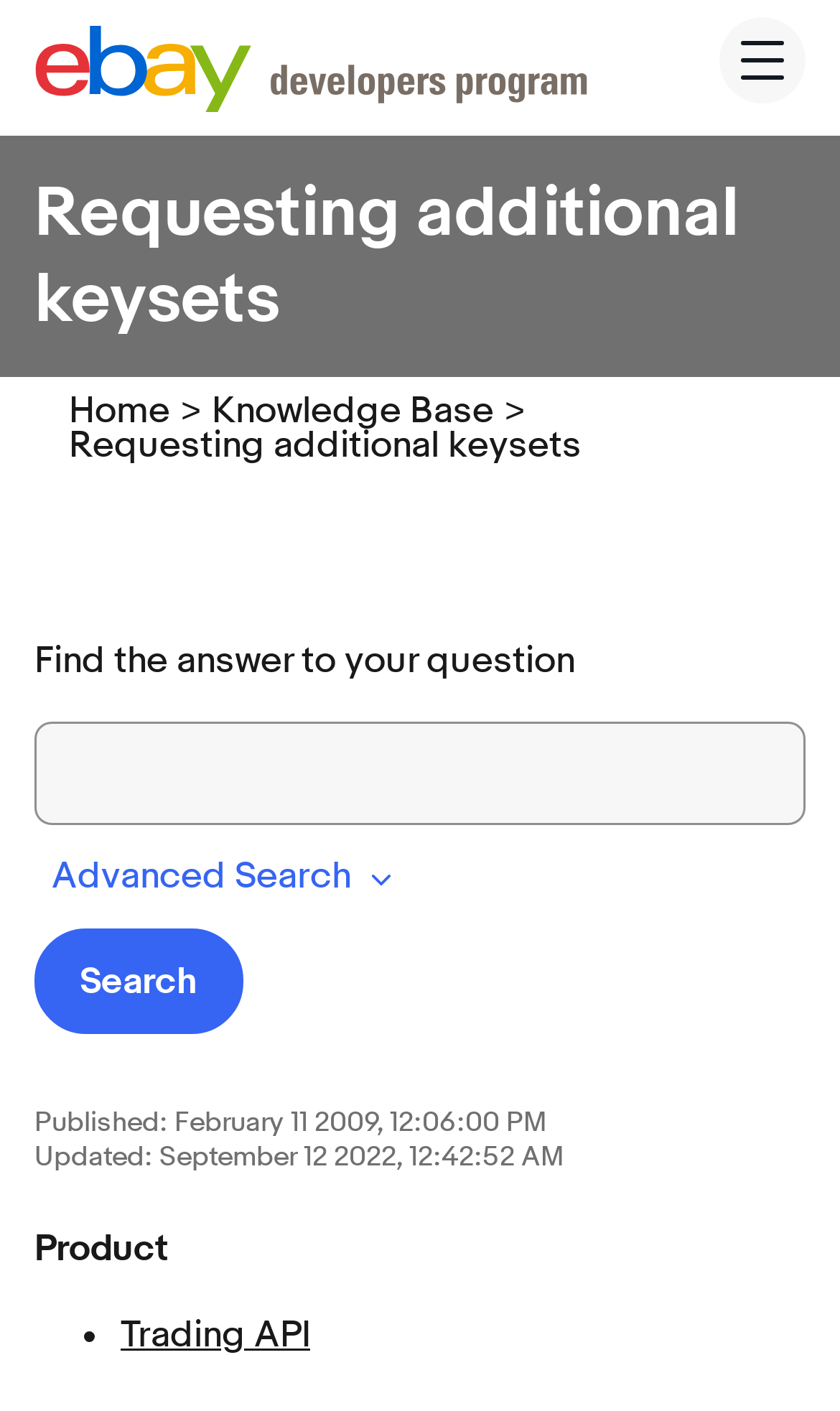Give a one-word or short phrase answer to this question: 
What is the product related to?

Trading API